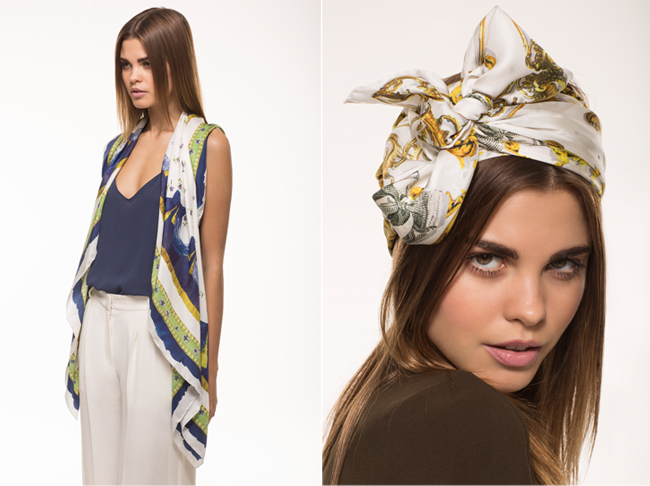Present an elaborate depiction of the scene captured in the image.

This image showcases a stylish model demonstrating the latest limited edition scarf collection resulting from the collaboration between Meadham Kirchhoff and Amazon. On the left, she is seen wearing a vibrant, patterned vest over a simple navy top and white trousers, creating a chic, layered look. The right side features a close-up of the model adorned with an intricately patterned silk scarf, elegantly styled as a hair wrap. This scarf exemplifies the unique designs characteristic of Meadham Kirchhoff, highlighting intricate prints and luxurious materials that embody the designer's innovative spirit and avant-garde approach to fashion. This collection is part of the autumn/winter 2013 lineup, celebrating unique artistry and contemporary style.